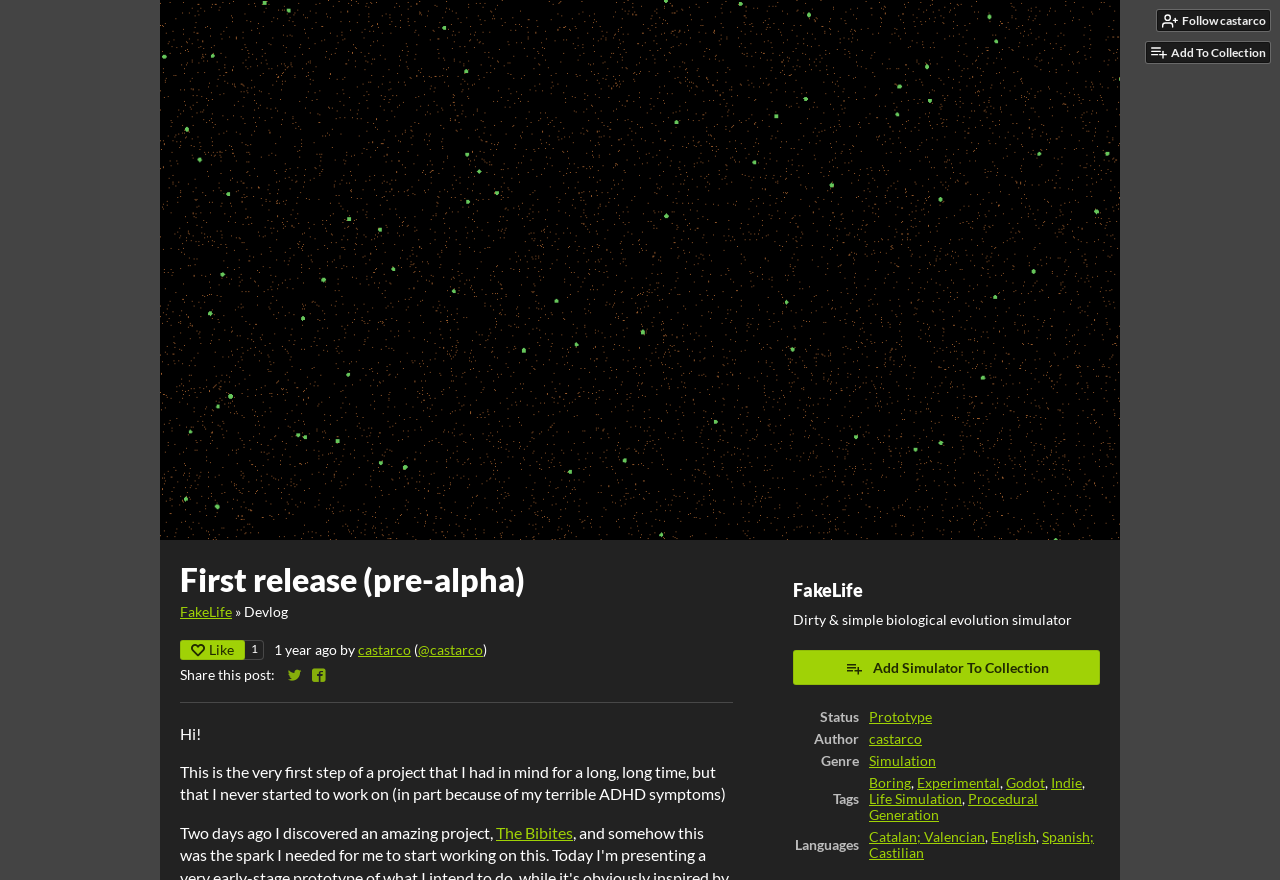What is the purpose of the 'Share this post:' section?
Based on the image, answer the question in a detailed manner.

I found the answer by looking at the text 'Share this post:' and the links 'Share on Twitter' and 'Share on Facebook' below it, which suggests that the purpose of this section is to allow users to share the post on social media platforms.